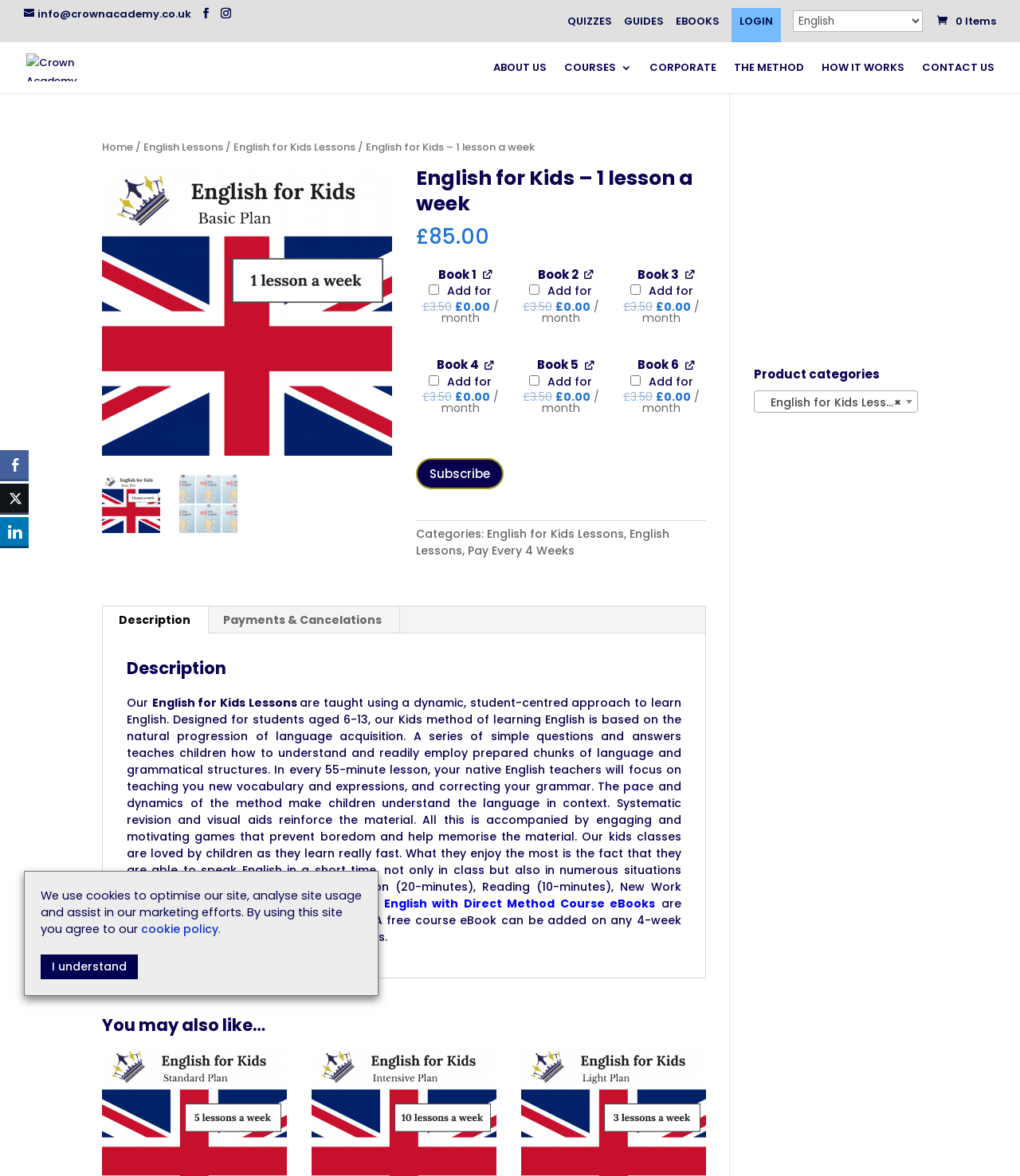Write an elaborate caption that captures the essence of the webpage.

This webpage is about English lessons for kids, specifically the "English for Kids - 1 lesson a week" course offered by Crown Academy. At the top, there is a navigation menu with links to "QUIZZES", "GUIDES", "EBOOKS", "LOGIN", and a language selection dropdown. Below this, there is a breadcrumb navigation showing the current page's location within the website.

The main content area is divided into sections. The first section displays a heading "English for Kids – 1 lesson a week" and a price of £85.00 for 4 weeks. There are also three buttons to book a view product for different books.

The next section has a series of checkboxes with options to add products to a subscription plan. Each checkbox has a description of the product, including the original price and current price.

Following this, there is a section with a heading "Categories:" and links to "English for Kids Lessons" and "English Lessons". There is also a link to "Pay Every 4 Weeks".

Below this, there is a tab list with two tabs: "Description" and "Payments & Cancelations". The "Description" tab is selected by default and displays a detailed description of the English for Kids Lessons course, including the teaching method, lesson structure, and required course materials.

The webpage also has a section titled "You may also like…" and a section displaying product categories. There is an advertisement iframe on the right side of the page. At the bottom, there are social media sharing buttons and a cookie consent dialog.